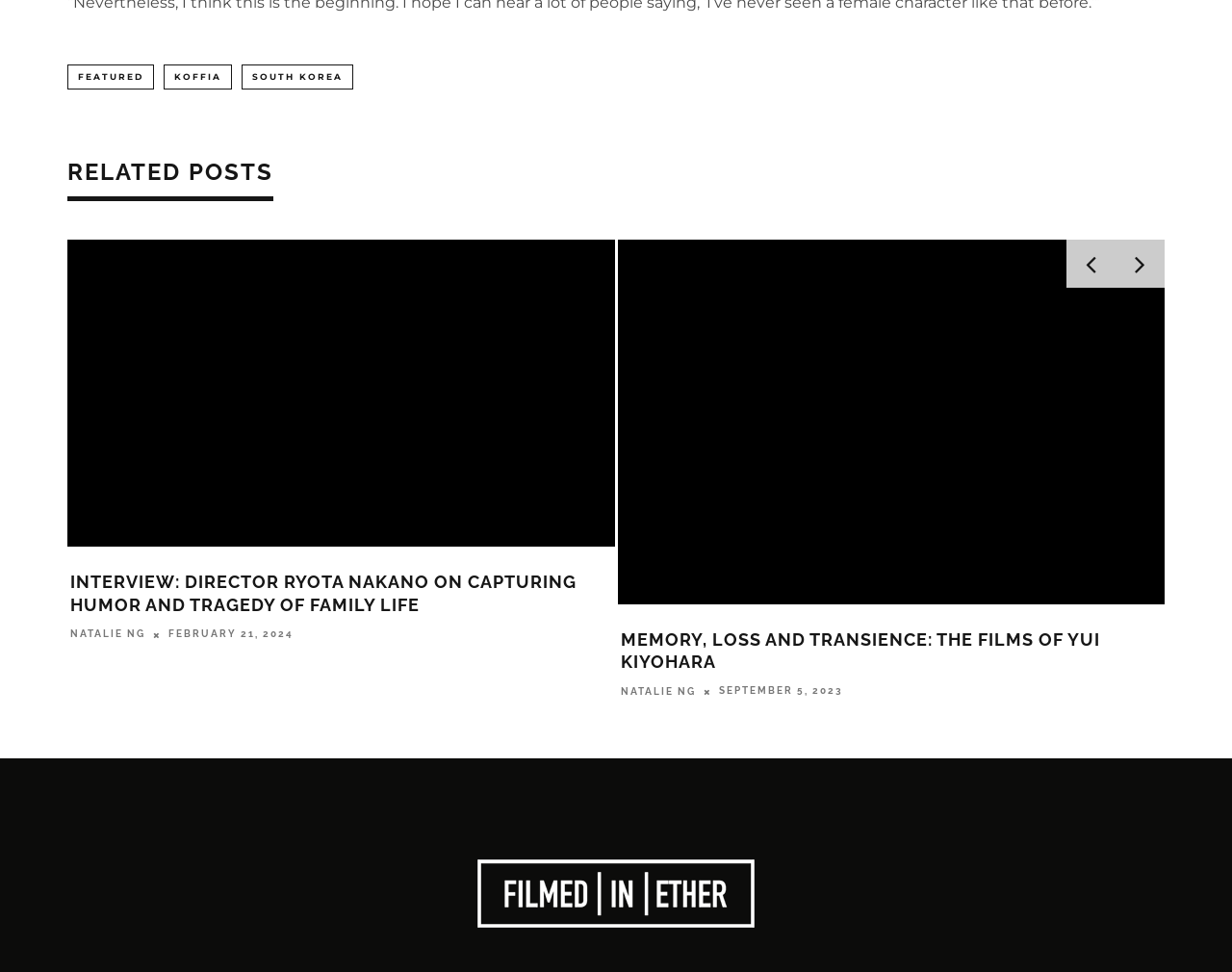Use a single word or phrase to answer the question: 
What is the purpose of the two icons at the bottom right?

Social media links